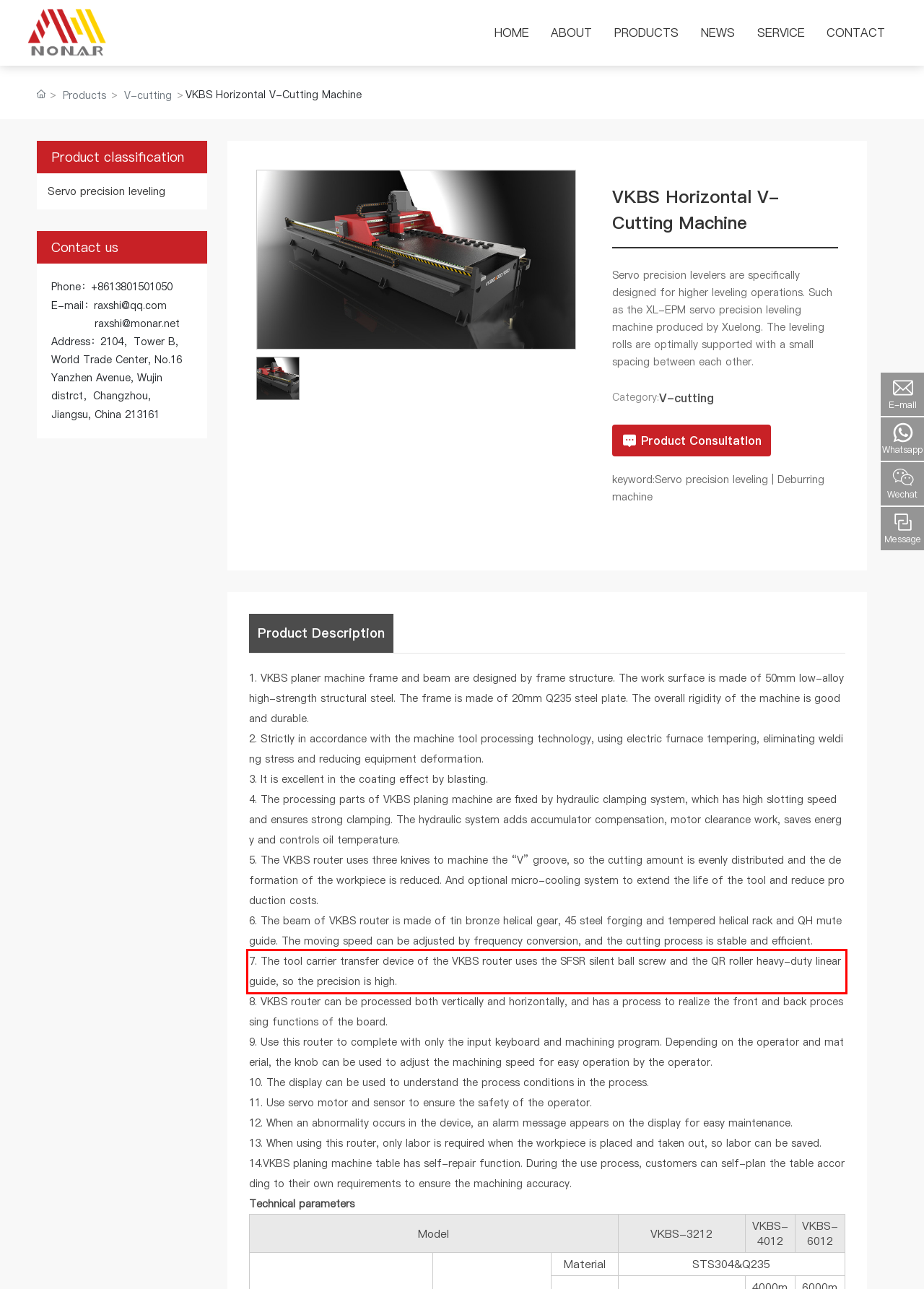You are looking at a screenshot of a webpage with a red rectangle bounding box. Use OCR to identify and extract the text content found inside this red bounding box.

7. The tool carrier transfer device of the VKBS router uses the SFSR silent ball screw and the QR roller heavy-duty linear guide, so the precision is high.